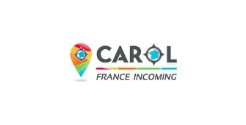Provide an extensive narrative of what is shown in the image.

The image displays the logo for "Carol France Incoming," which features a stylized pin icon in vibrant colors alongside the brand name. The word "CAROL" is prominently displayed in bold letters, making it the focal point of the logo, while the phrase "FRANCE INCOMING" underscores the brand's emphasis on travel and tourism services in France. This logo visually conveys a sense of adventure and discovery, aligning with the company's mission to provide memorable travel experiences. The design elements and color palette are inviting and suggest a fun, user-friendly approach to exploring France.